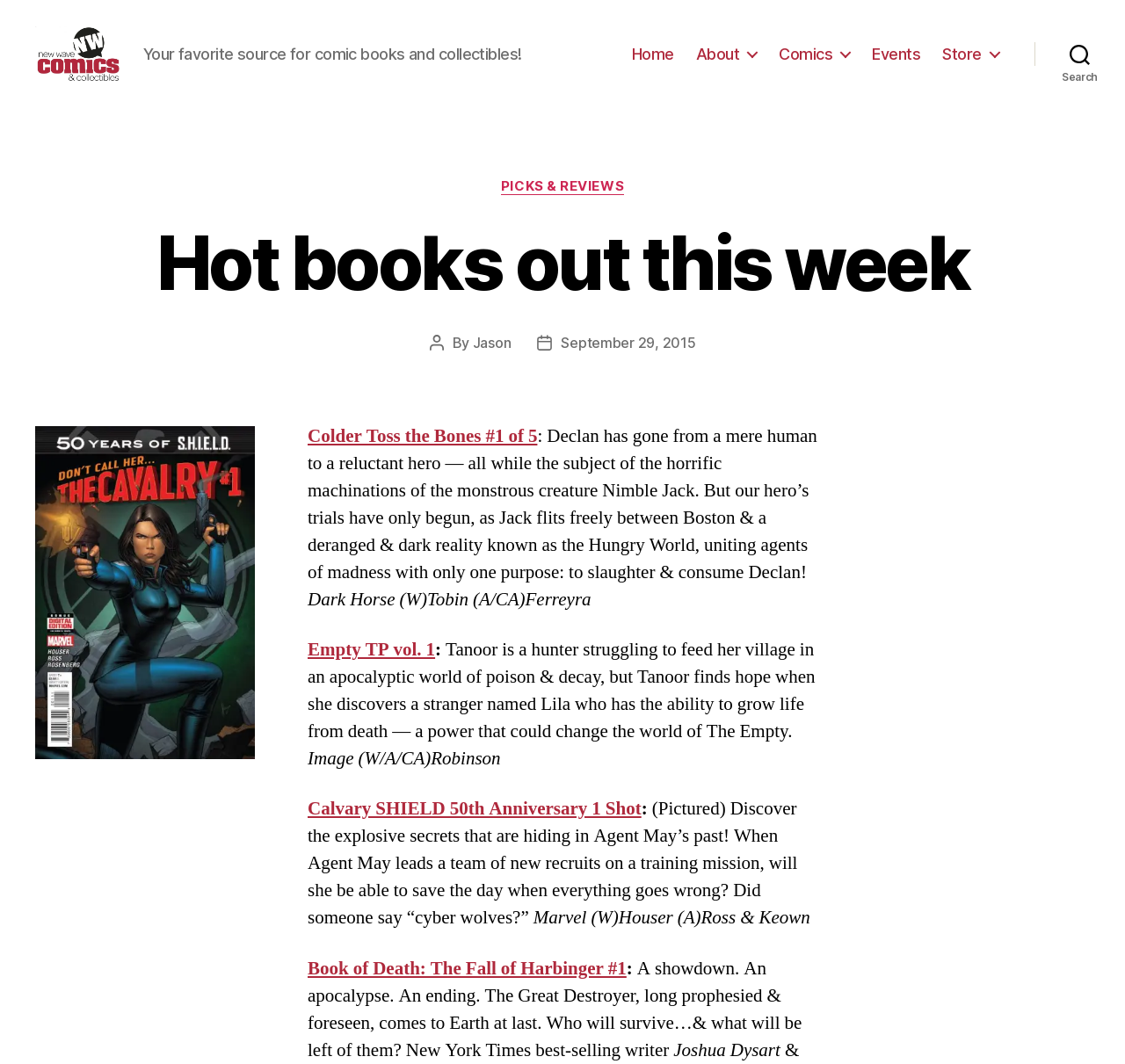Please locate the bounding box coordinates for the element that should be clicked to achieve the following instruction: "Search for comics". Ensure the coordinates are given as four float numbers between 0 and 1, i.e., [left, top, right, bottom].

[0.92, 0.042, 1.0, 0.078]